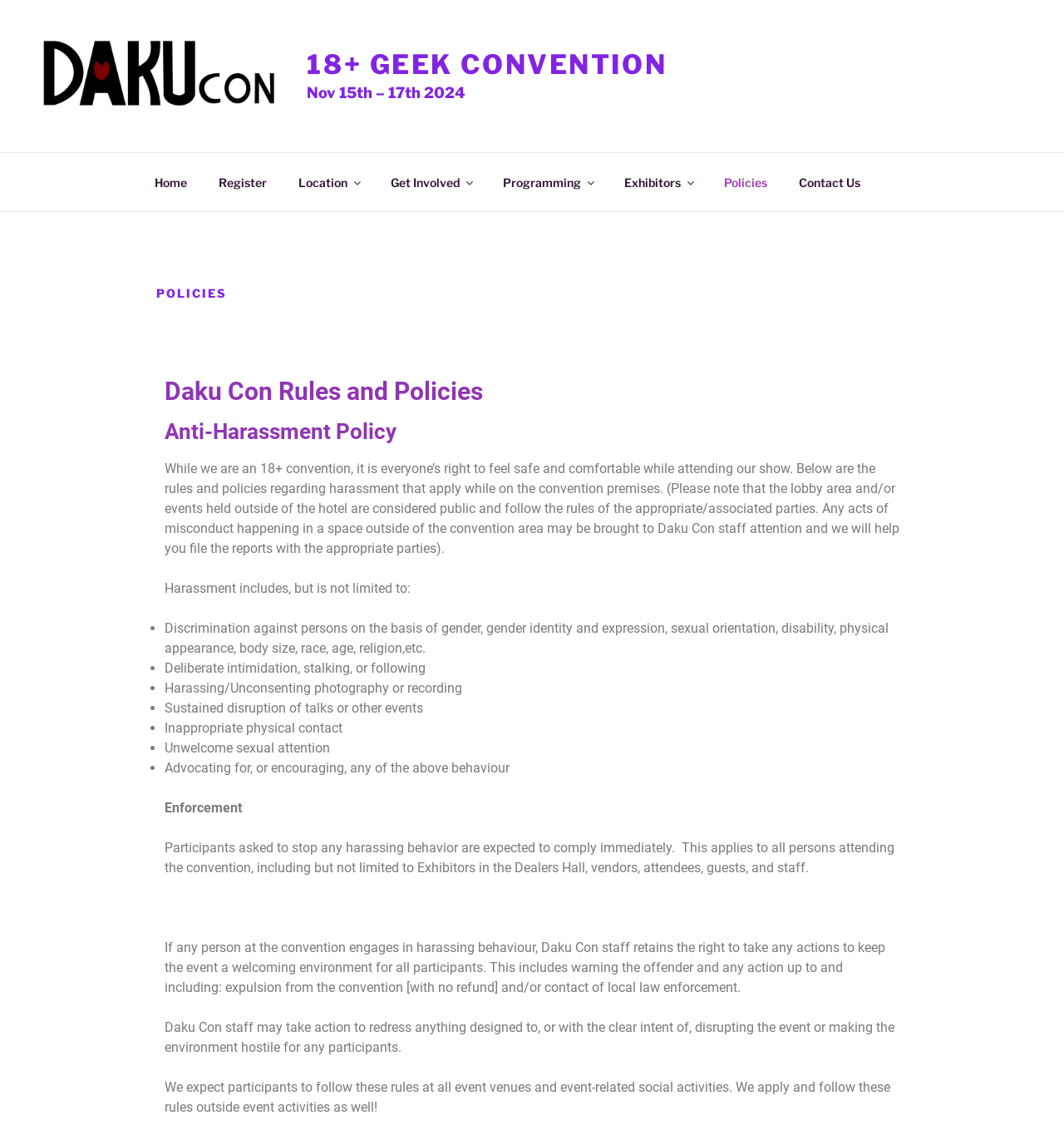What is the purpose of the Daku Con Rules and Policies?
Look at the screenshot and respond with a single word or phrase.

To ensure a safe and comfortable environment